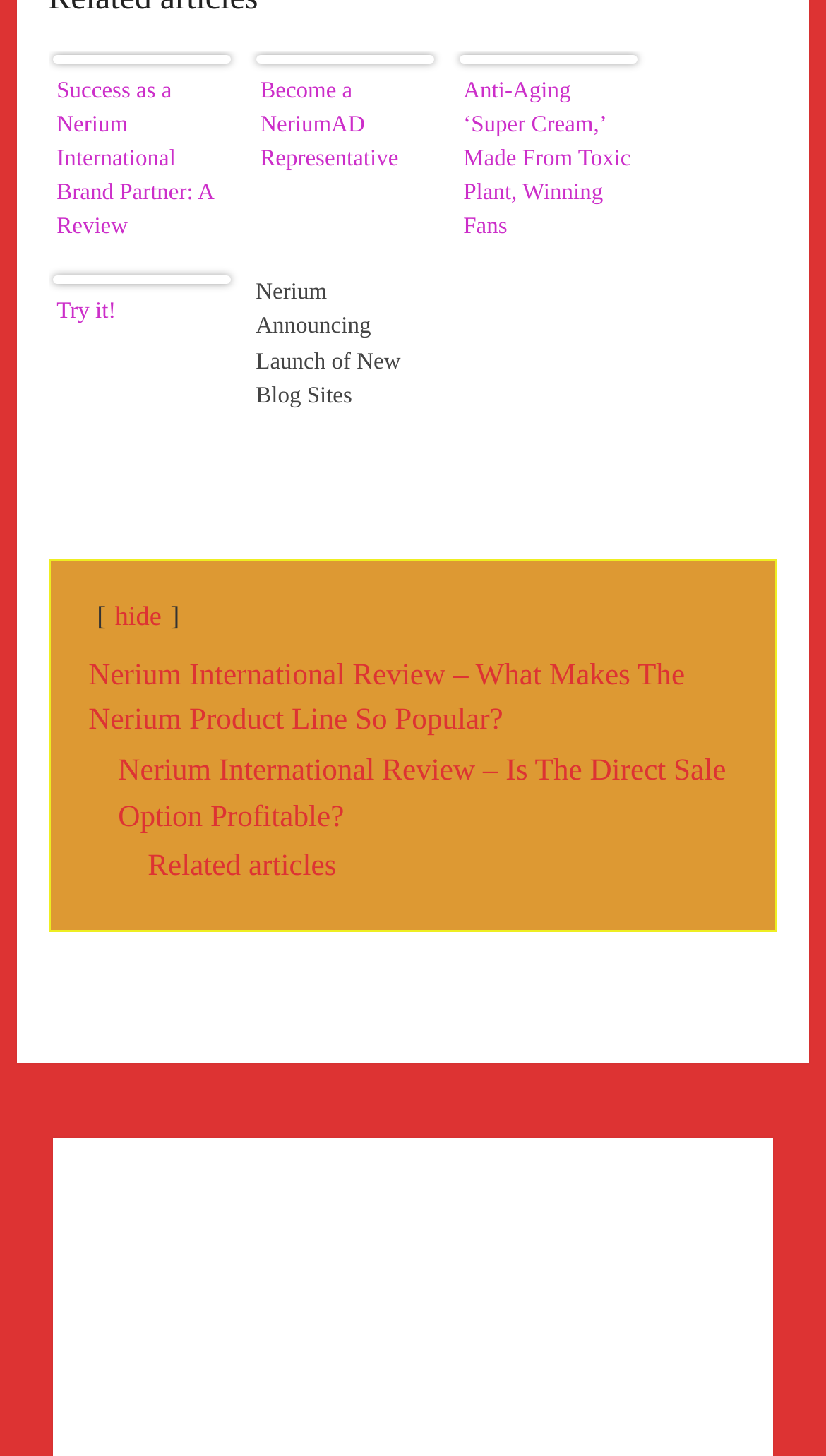What type of content is available on the webpage?
Answer the question based on the image using a single word or a brief phrase.

Articles and reviews